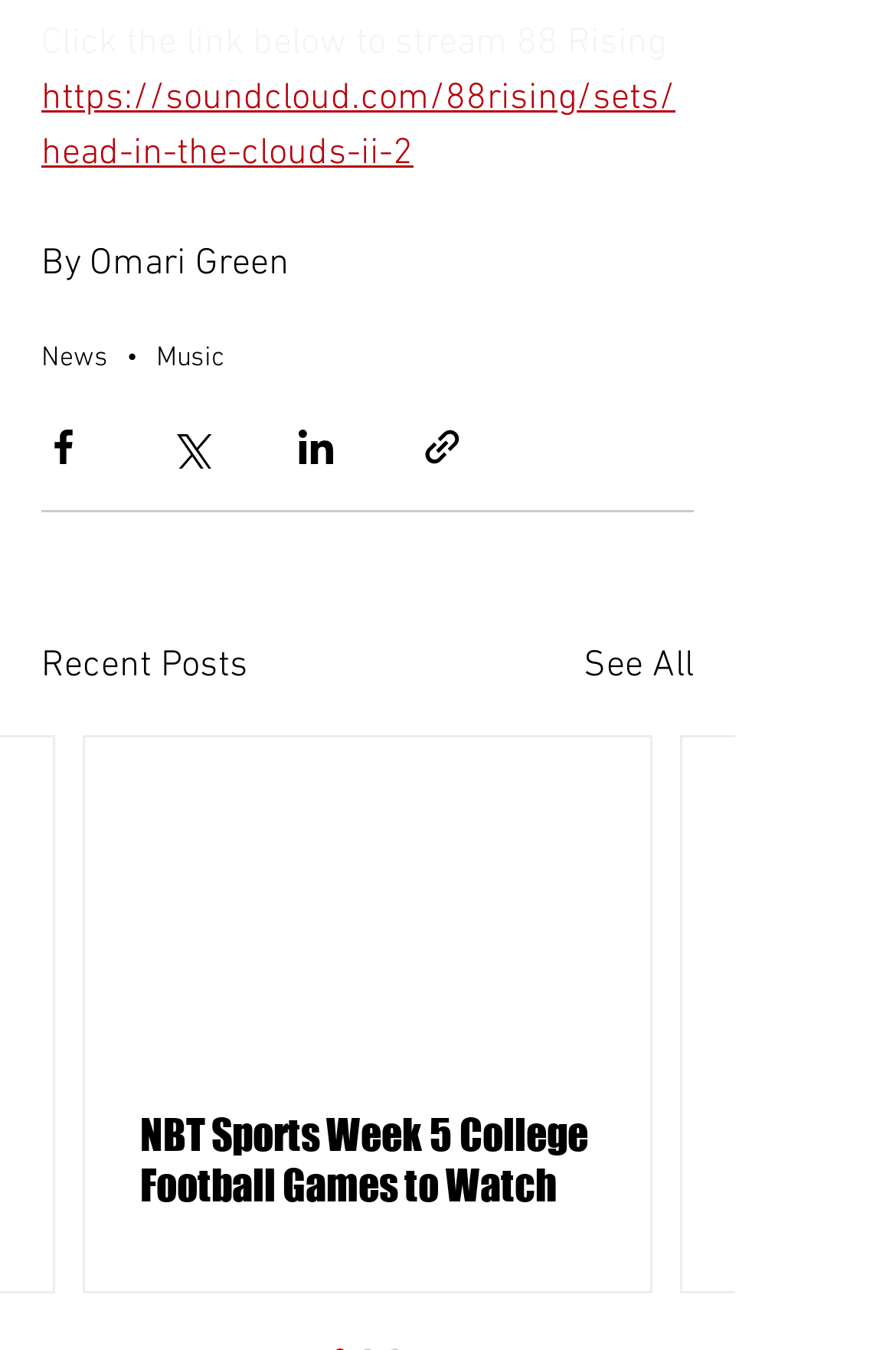Could you determine the bounding box coordinates of the clickable element to complete the instruction: "Read NBT Sports Week 5 College Football Games to Watch"? Provide the coordinates as four float numbers between 0 and 1, i.e., [left, top, right, bottom].

[0.156, 0.822, 0.664, 0.897]